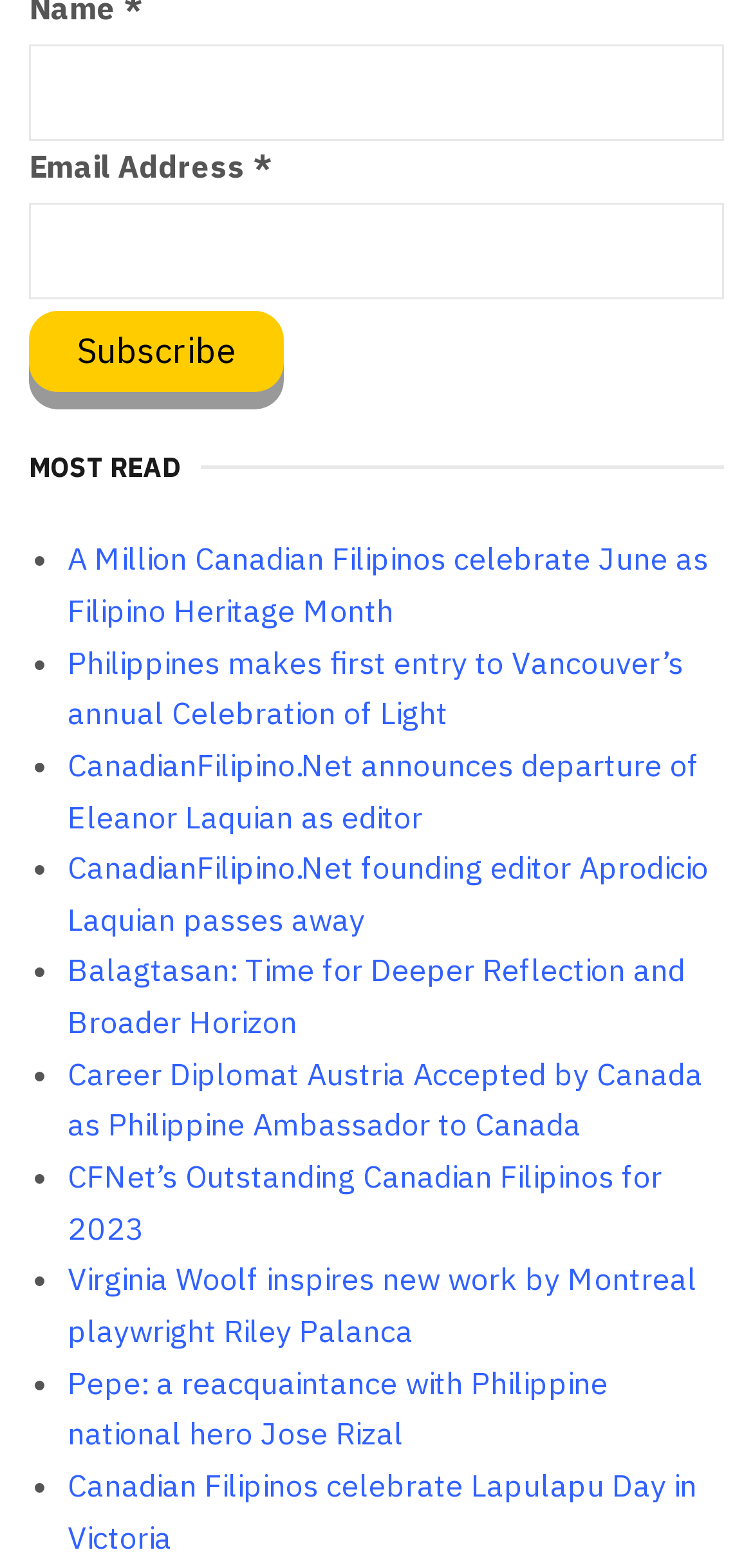Can you find the bounding box coordinates for the element that needs to be clicked to execute this instruction: "Read the article about Filipino Heritage Month"? The coordinates should be given as four float numbers between 0 and 1, i.e., [left, top, right, bottom].

[0.09, 0.344, 0.941, 0.403]